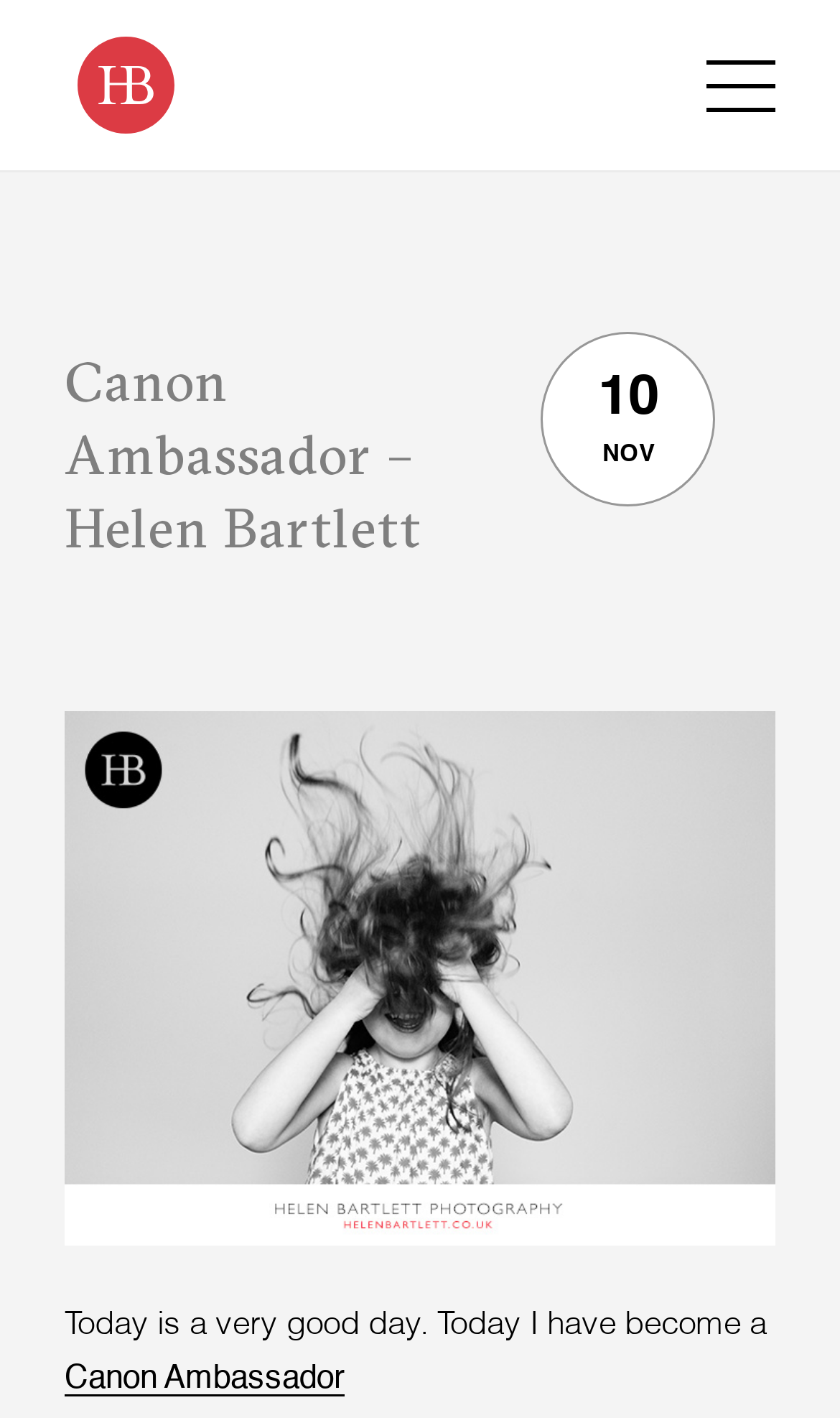What is the role of the author?
Look at the image and provide a detailed response to the question.

The role of the author is Canon Ambassador, which can be found in the link element with the text 'Canon Ambassador' at the bottom of the page, and also in the heading element with the text 'Canon Ambassador – Helen Bartlett'.